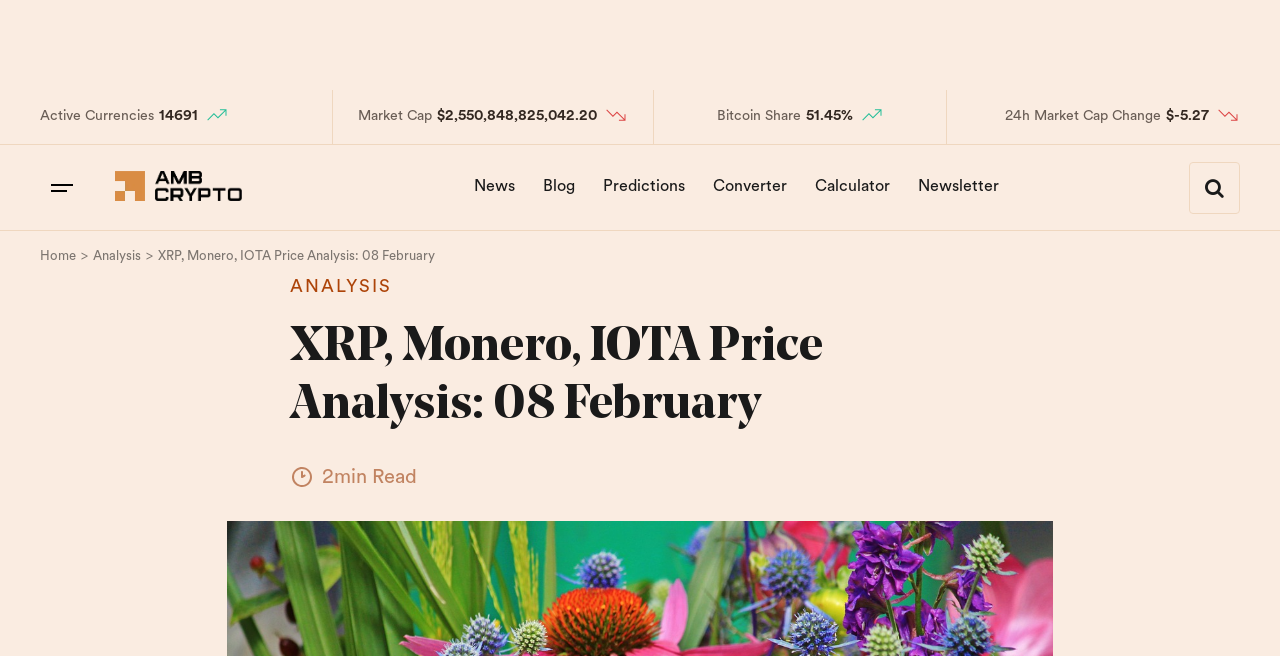Specify the bounding box coordinates of the area to click in order to follow the given instruction: "Click on the Home button."

[0.031, 0.377, 0.059, 0.402]